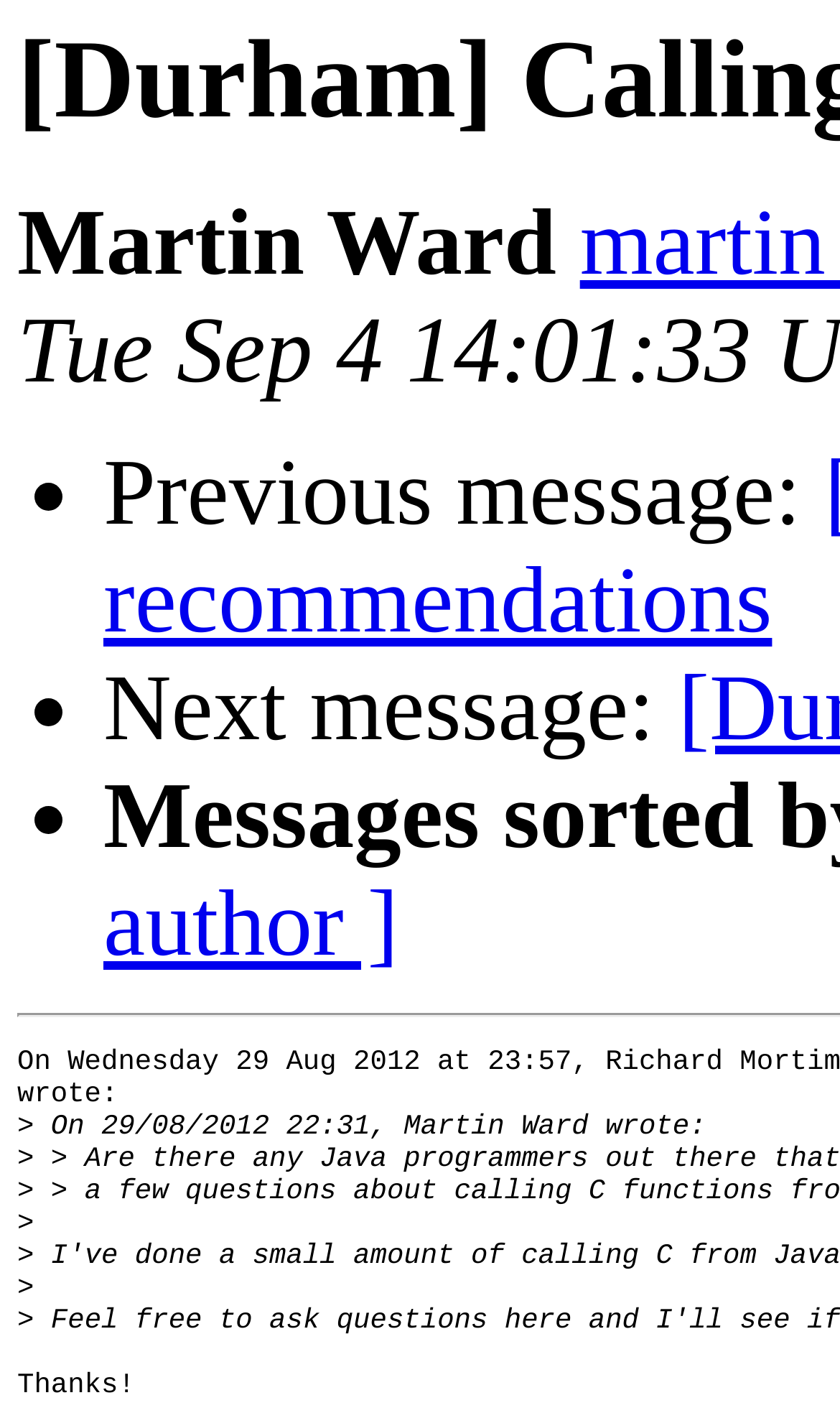Answer this question in one word or a short phrase: Who is the author of the message?

Martin Ward